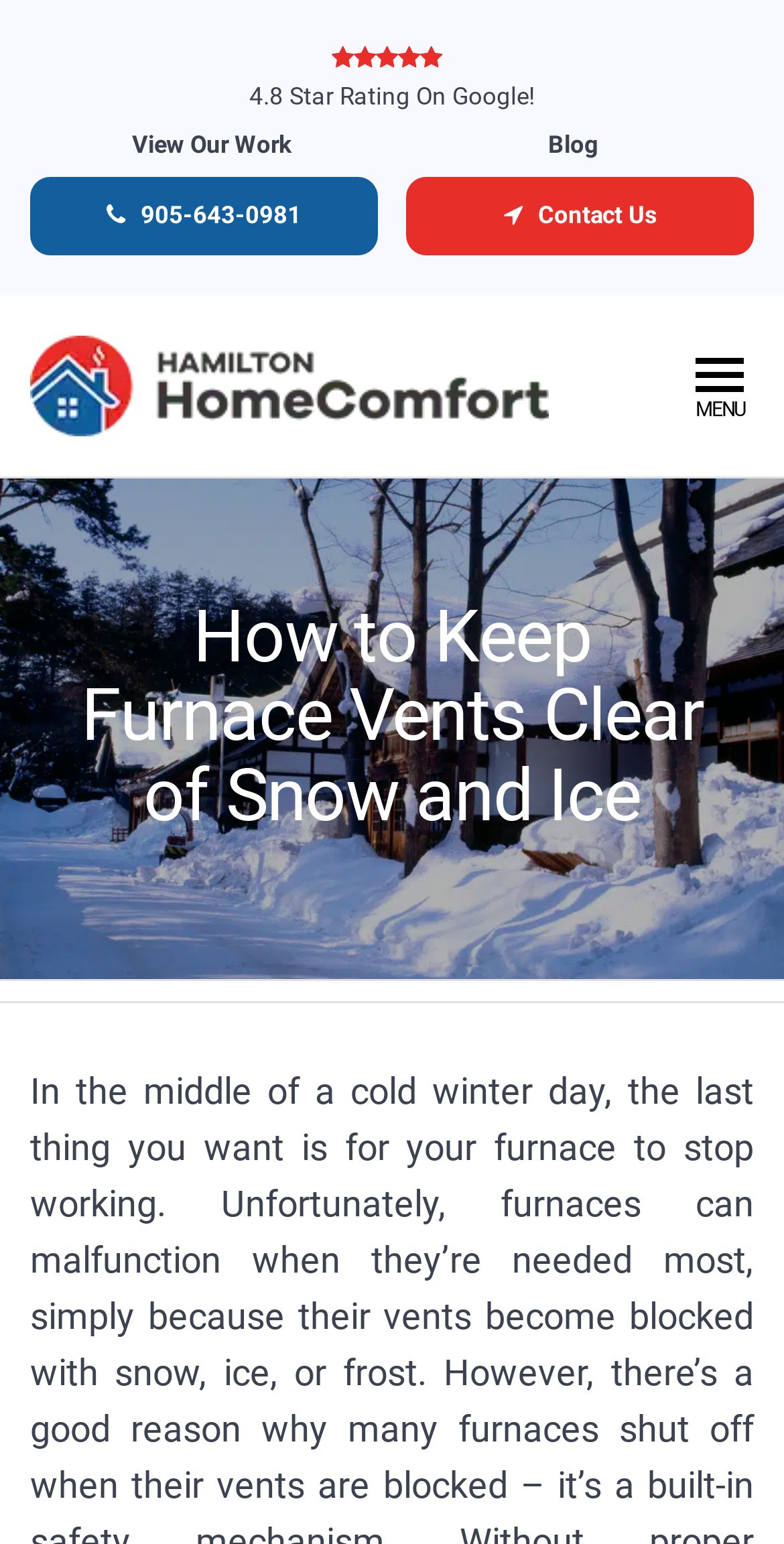Answer the question with a brief word or phrase:
What is the name of the company?

Hamilton Home Comfort